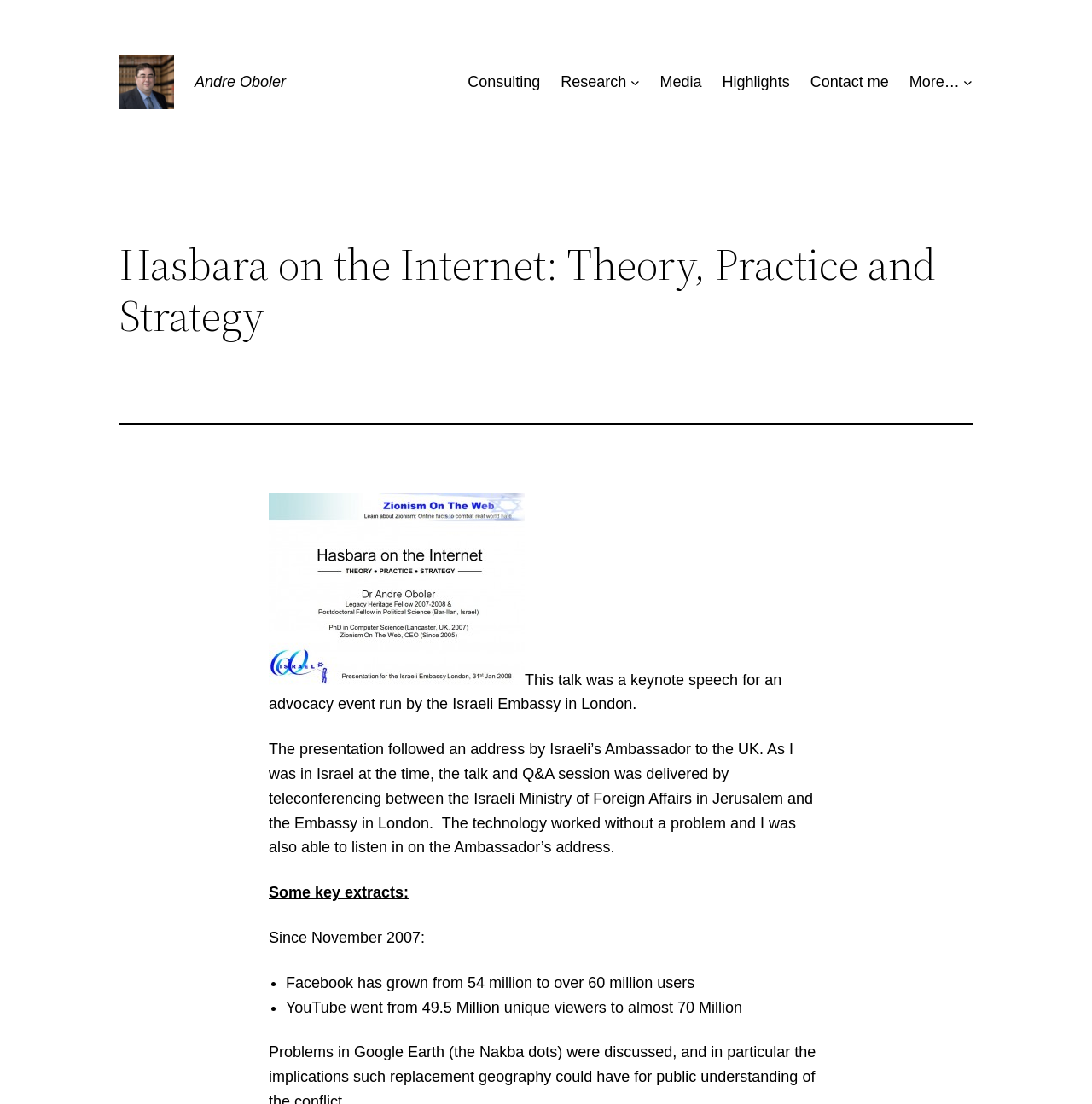Answer the question with a brief word or phrase:
What is the location of the advocacy event?

London